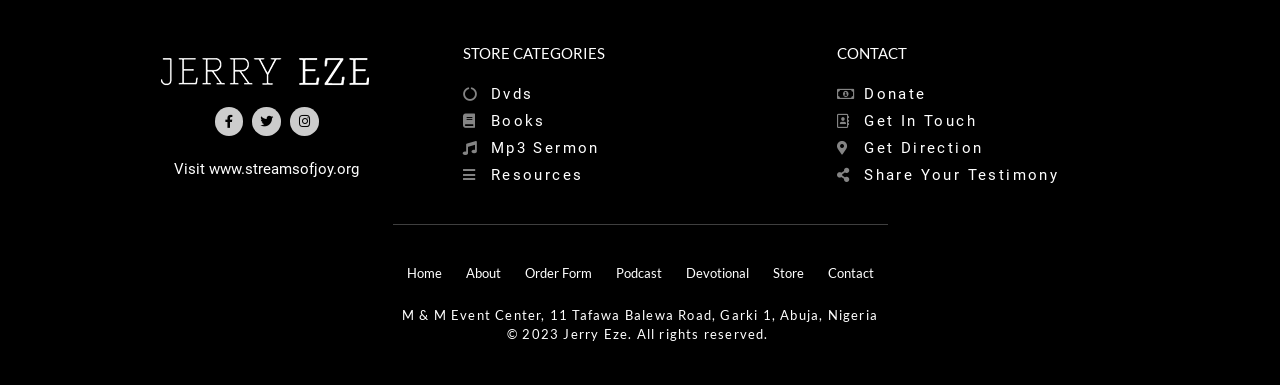Could you determine the bounding box coordinates of the clickable element to complete the instruction: "Visit the website"? Provide the coordinates as four float numbers between 0 and 1, i.e., [left, top, right, bottom].

[0.163, 0.414, 0.281, 0.461]